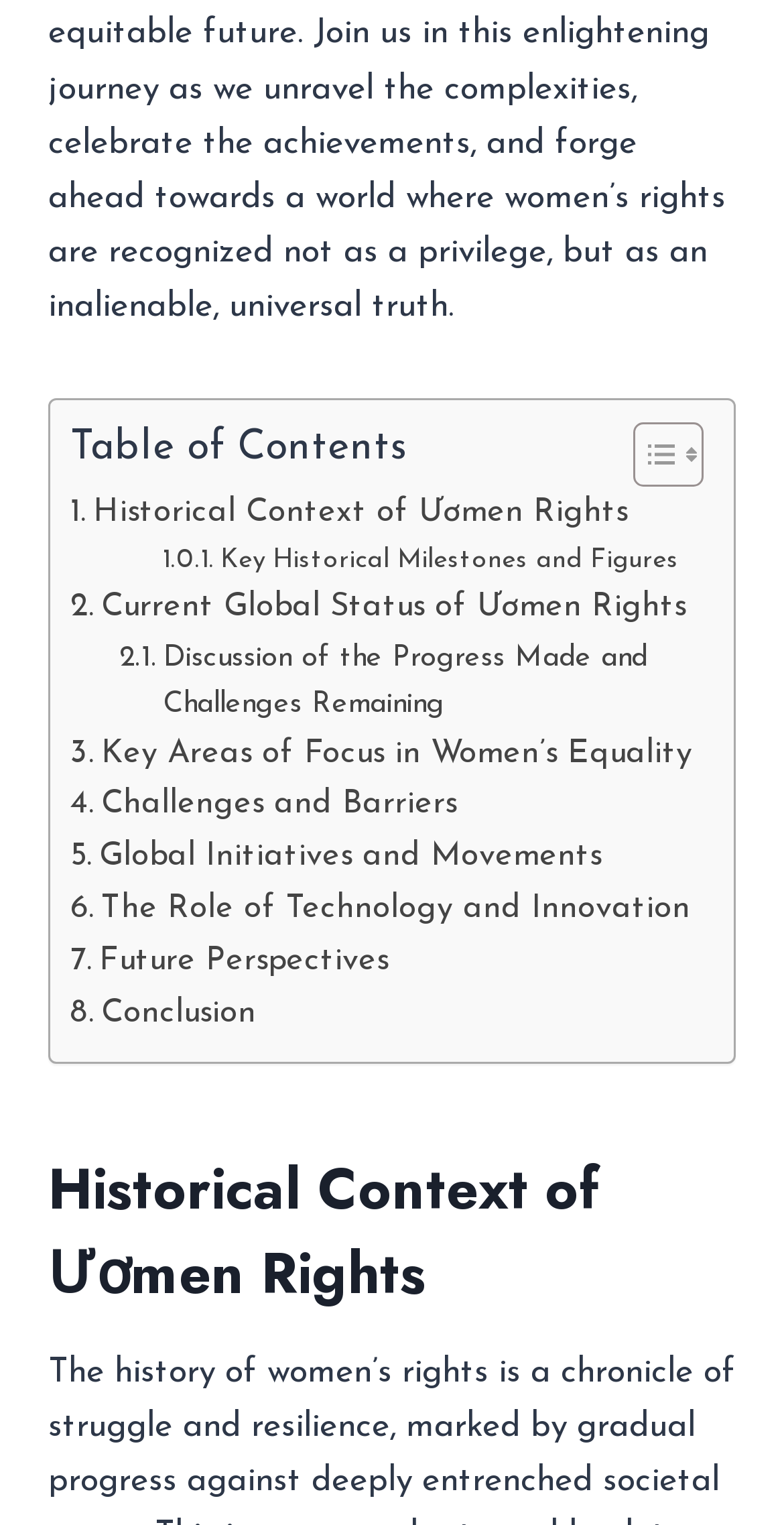Identify the bounding box of the UI element described as follows: "Challenges and Barriers". Provide the coordinates as four float numbers in the range of 0 to 1 [left, top, right, bottom].

[0.09, 0.512, 0.583, 0.546]